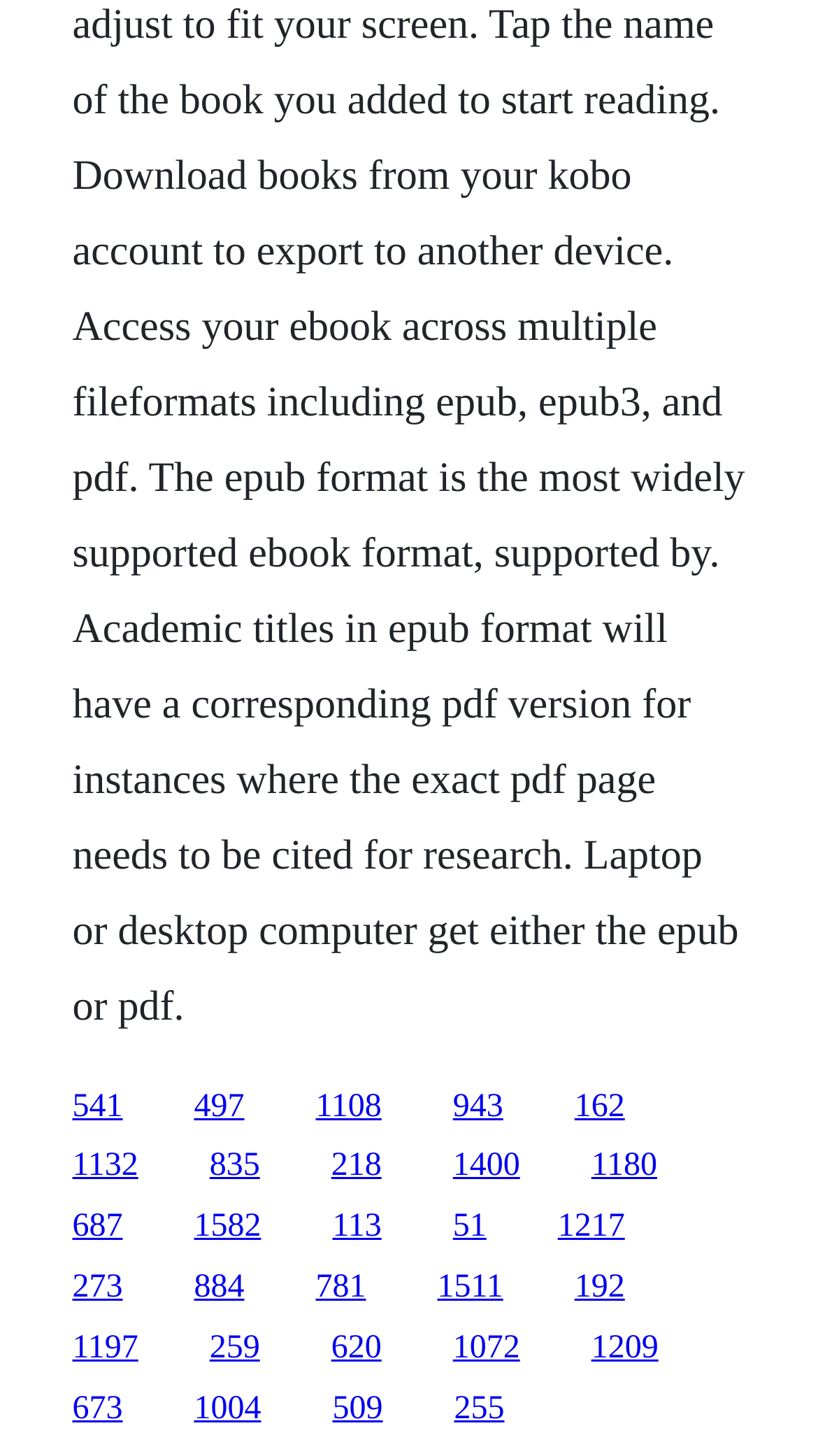Provide your answer to the question using just one word or phrase: What is the vertical position of the link '541' relative to the link '943'?

Above